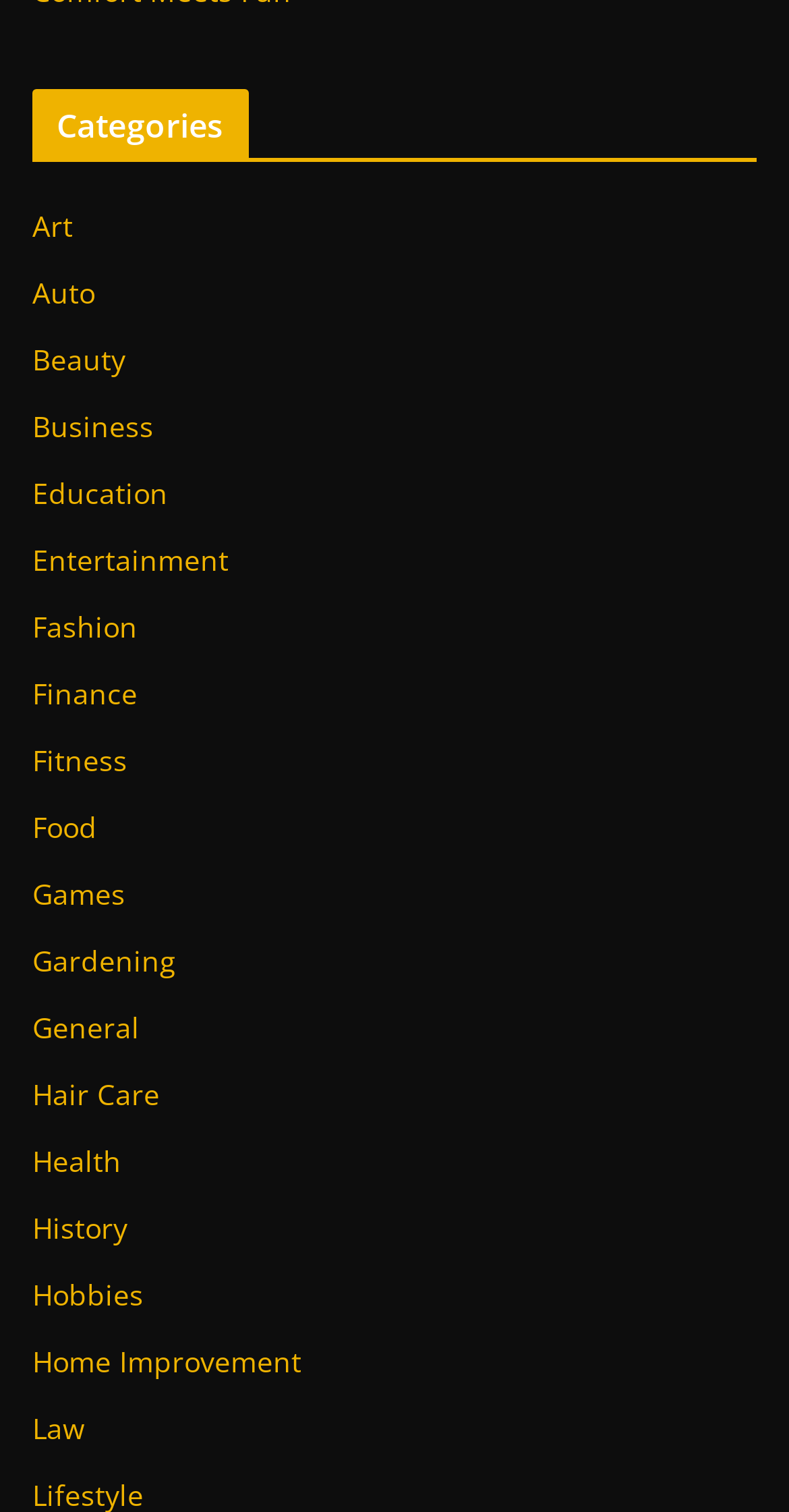Locate and provide the bounding box coordinates for the HTML element that matches this description: "Hair Care".

[0.041, 0.711, 0.203, 0.737]